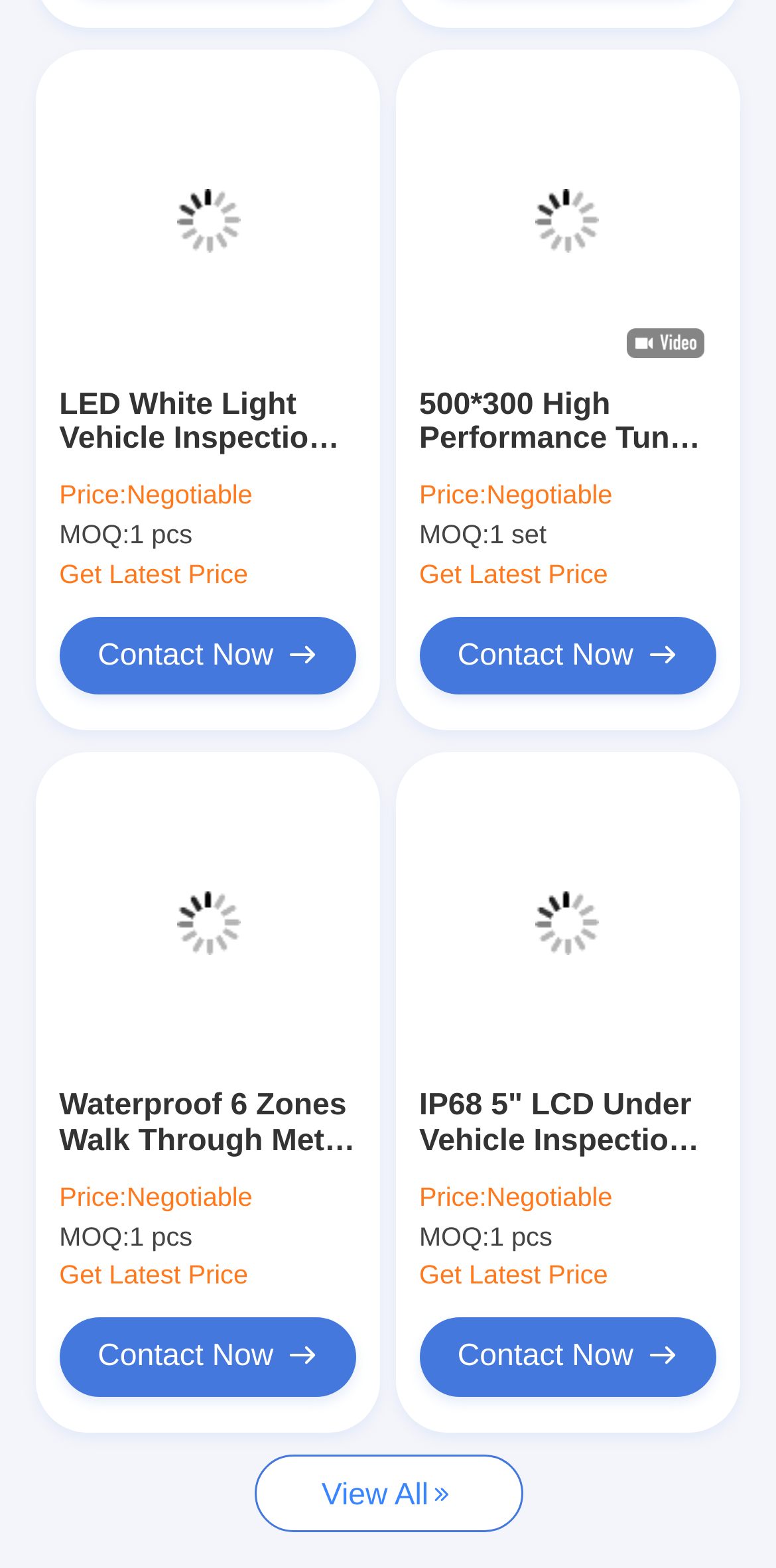Pinpoint the bounding box coordinates of the clickable element needed to complete the instruction: "View all products". The coordinates should be provided as four float numbers between 0 and 1: [left, top, right, bottom].

[0.327, 0.927, 0.673, 0.978]